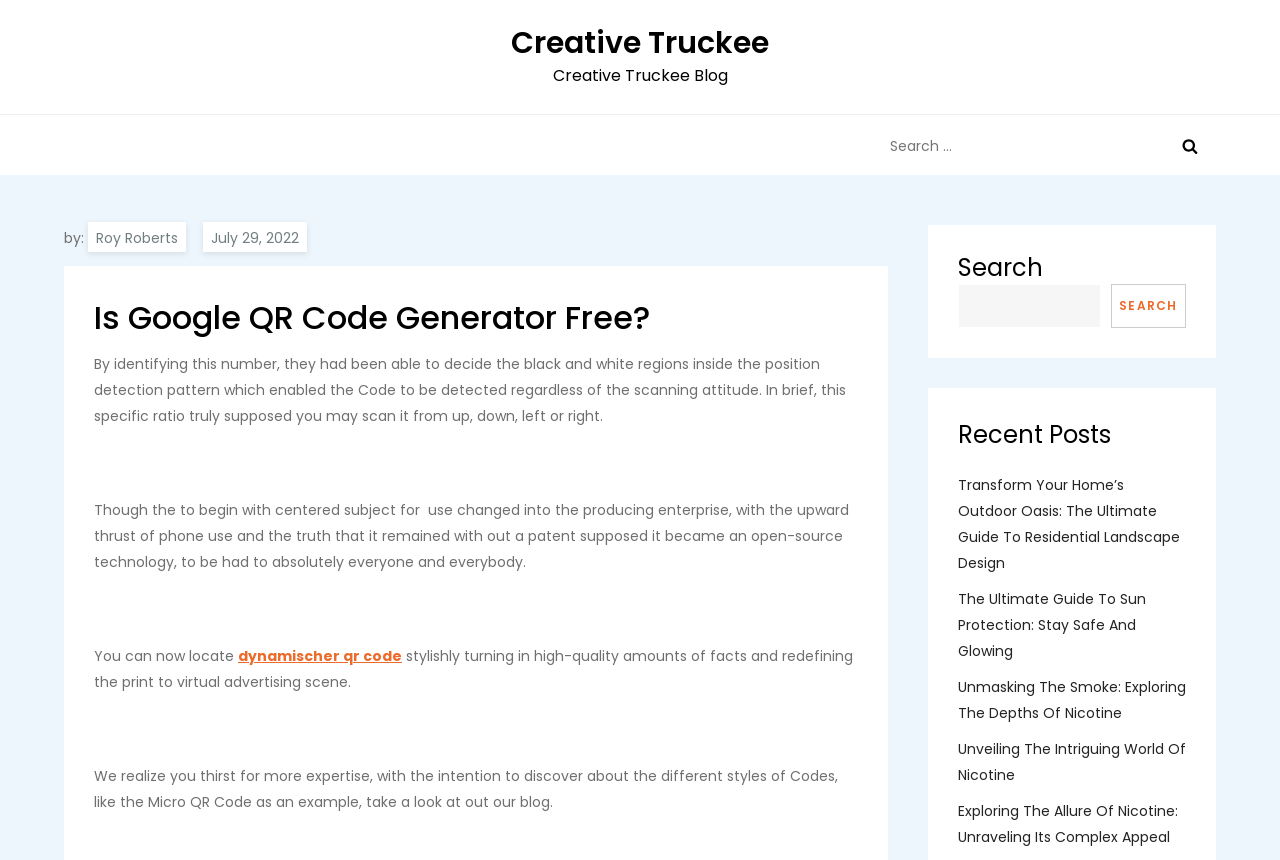Detail the various sections and features of the webpage.

The webpage is a blog post titled "Is Google QR Code Generator Free?" from Creative Truckee. At the top, there is a link to the blog's homepage, "Creative Truckee", and a static text "Creative Truckee Blog". Below this, there is a search bar with a button and an image of a magnifying glass. 

On the left side, there is a section with the author's name, "Roy Roberts", and the date of publication, "July 29, 2022". The main content of the blog post is a long article discussing QR codes, their history, and their uses. The article is divided into several paragraphs, with some of them mentioning specific types of QR codes, such as the Micro QR Code.

On the right side, there is a section titled "Recent Posts" with five links to other blog posts, including "Transform Your Home’s Outdoor Oasis: The Ultimate Guide To Residential Landscape Design", "The Ultimate Guide To Sun Protection: Stay Safe And Glowing", and three posts about nicotine.